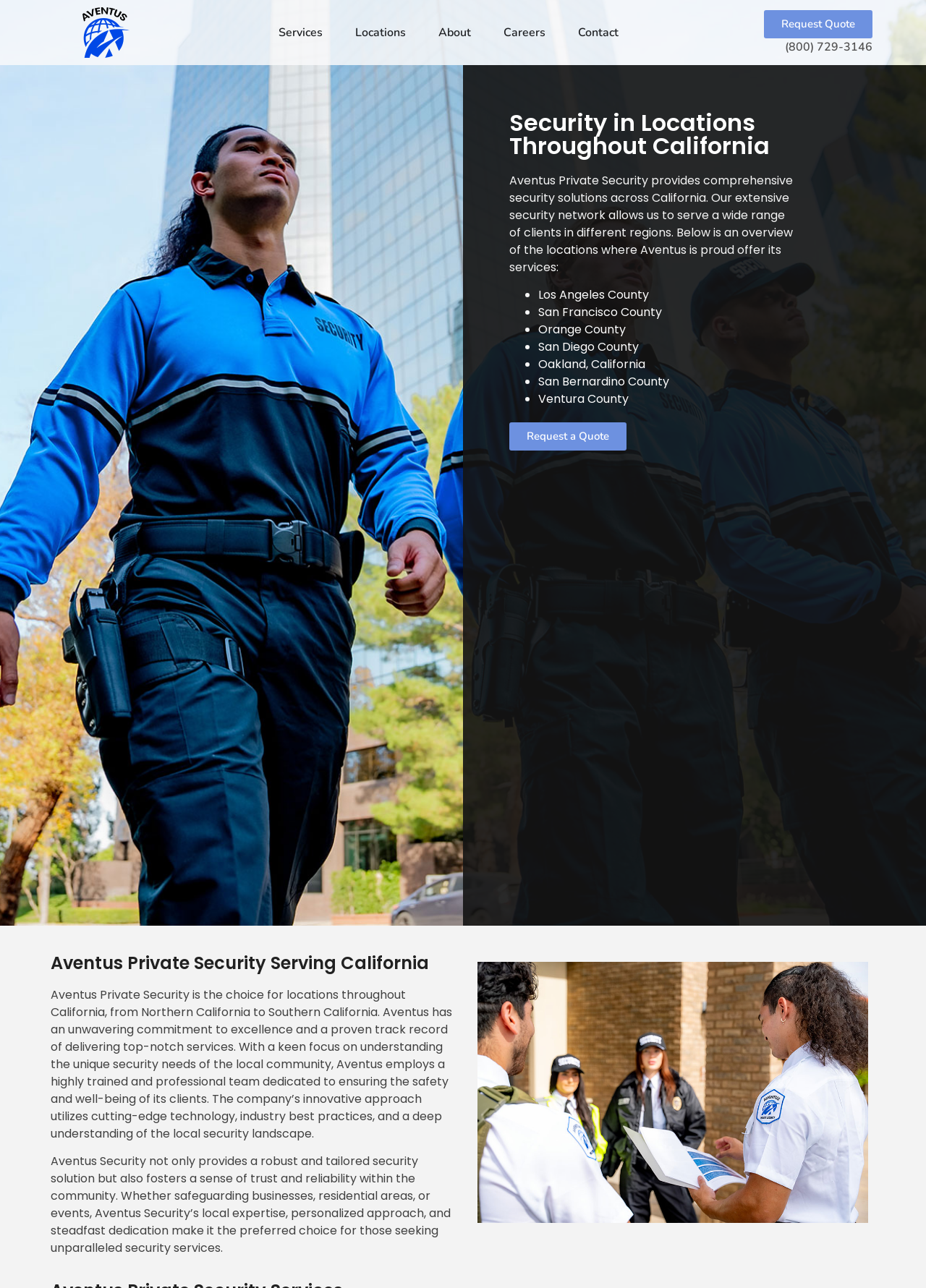Analyze and describe the webpage in a detailed narrative.

The webpage is about Aventus Security, a private security company that provides comprehensive security solutions across California. At the top left corner, there is the Aventus Security logo, accompanied by a navigation menu with links to various pages, including Services, Locations, About, Careers, and Contact. 

On the top right side, there are two prominent links: "Request Quote" and a phone number "(800) 729-3146". 

Below the navigation menu, there is a heading that reads "Security in Locations Throughout California". This is followed by a paragraph of text that explains Aventus Security's extensive security network and its ability to serve a wide range of clients in different regions. 

Underneath, there is a list of locations where Aventus Security provides its services, including Los Angeles County, San Francisco County, Orange County, San Diego County, Oakland, California, and San Bernardino County, among others. Each location is marked with a bullet point and is a clickable link.

Further down, there is a call-to-action link "Request a Quote" and a heading that reads "Aventus Private Security Serving California". This is followed by two paragraphs of text that describe Aventus Security's commitment to excellence, its innovative approach to security, and its focus on understanding the unique security needs of the local community. 

At the bottom of the page, there is an image related to risk assessment and consulting services.